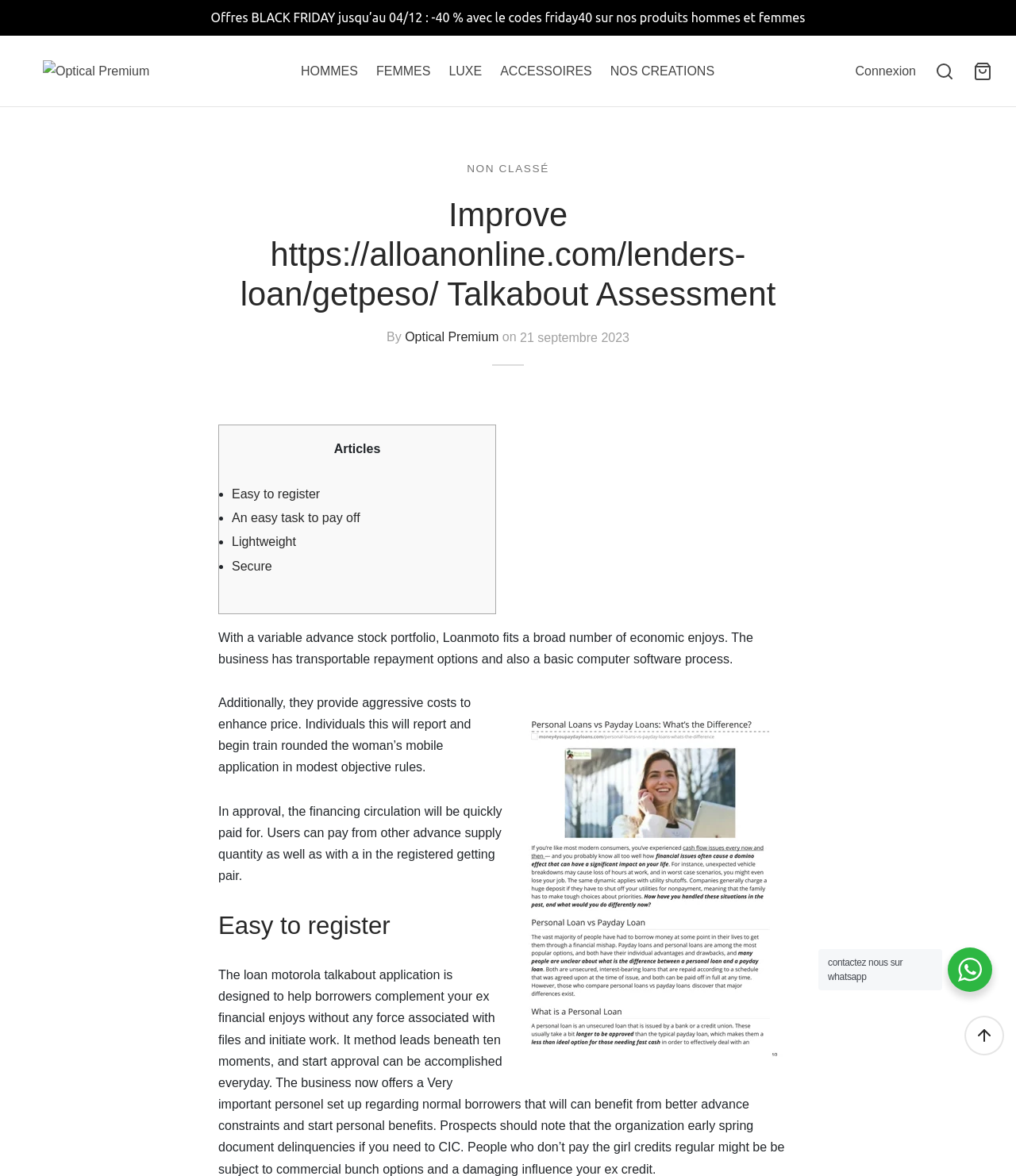Indicate the bounding box coordinates of the element that must be clicked to execute the instruction: "View Connexion". The coordinates should be given as four float numbers between 0 and 1, i.e., [left, top, right, bottom].

[0.842, 0.051, 0.902, 0.07]